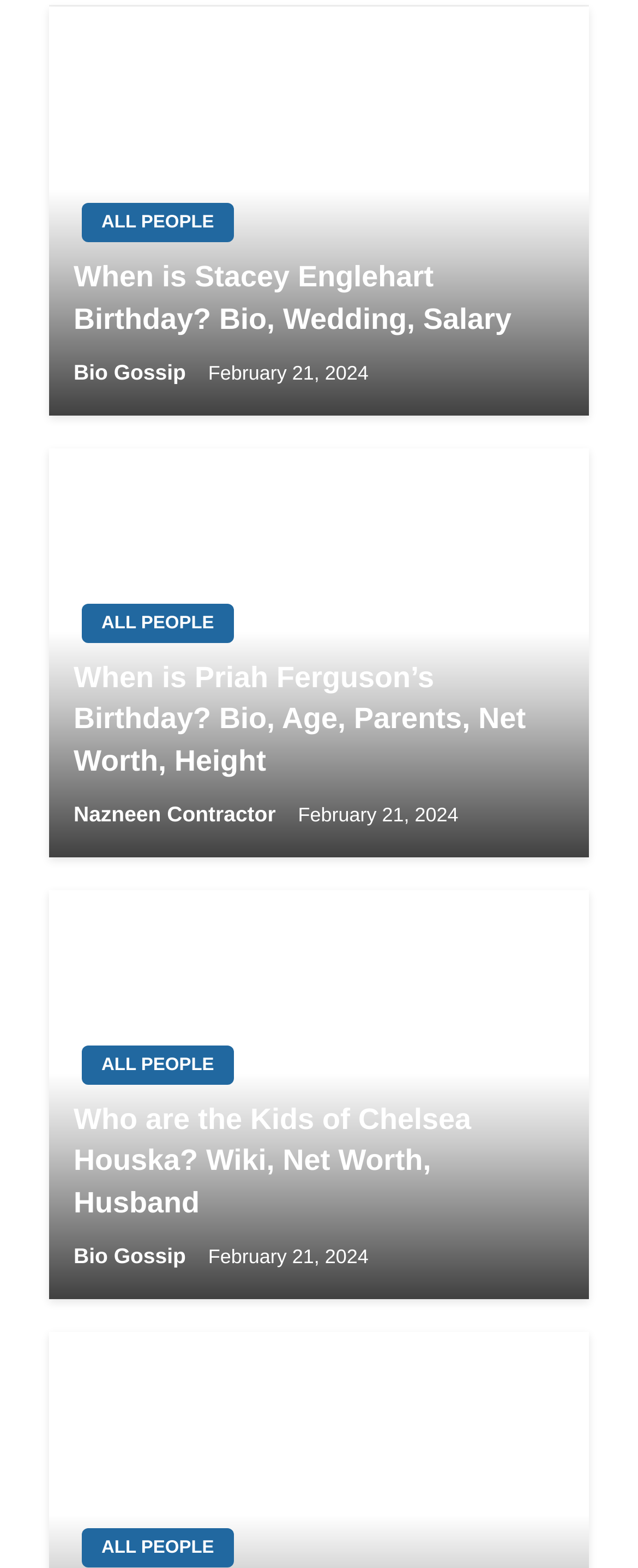Provide a one-word or short-phrase answer to the question:
How many articles are on this webpage?

3